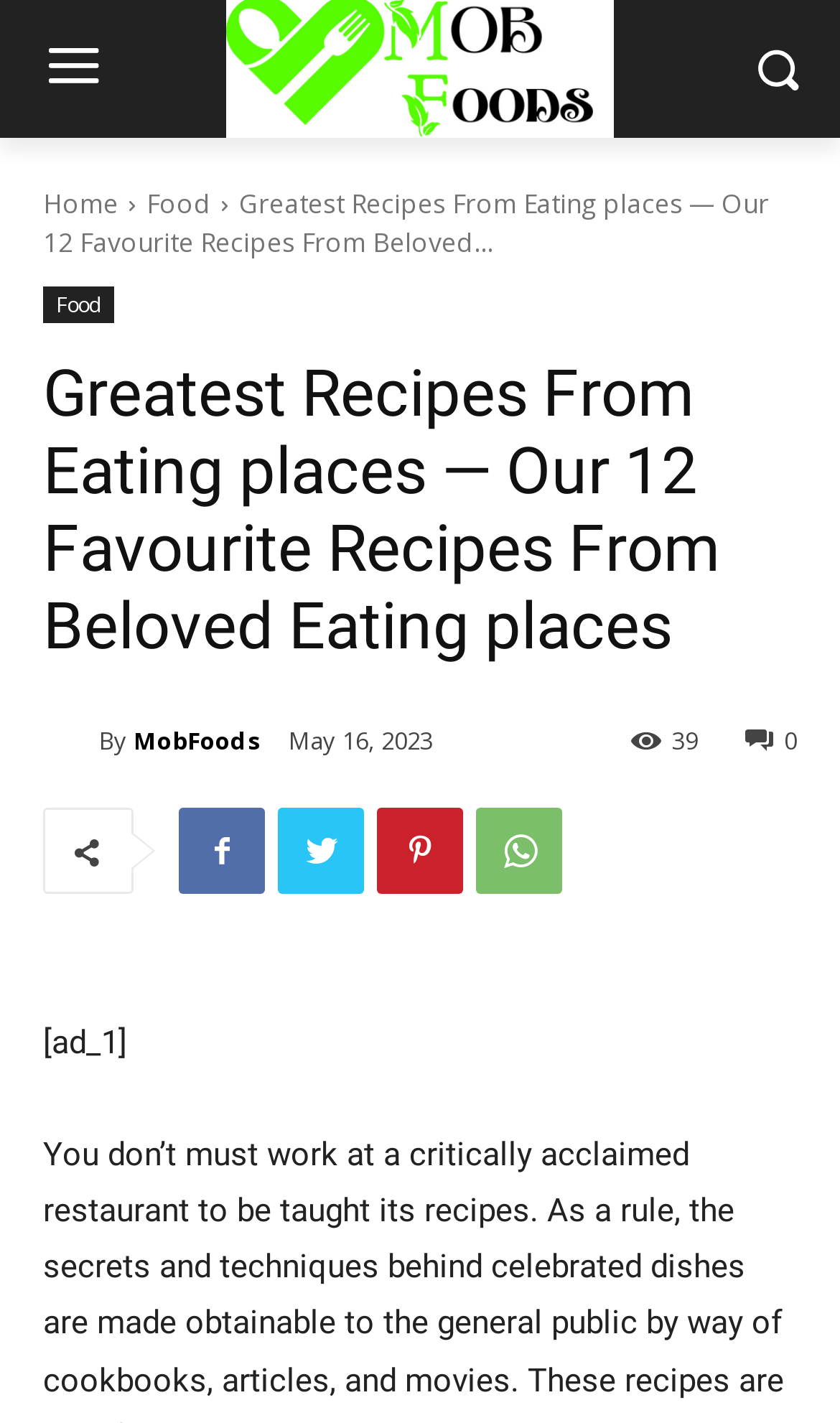Specify the bounding box coordinates of the area to click in order to execute this command: 'View MobFoods'. The coordinates should consist of four float numbers ranging from 0 to 1, and should be formatted as [left, top, right, bottom].

[0.051, 0.505, 0.118, 0.535]